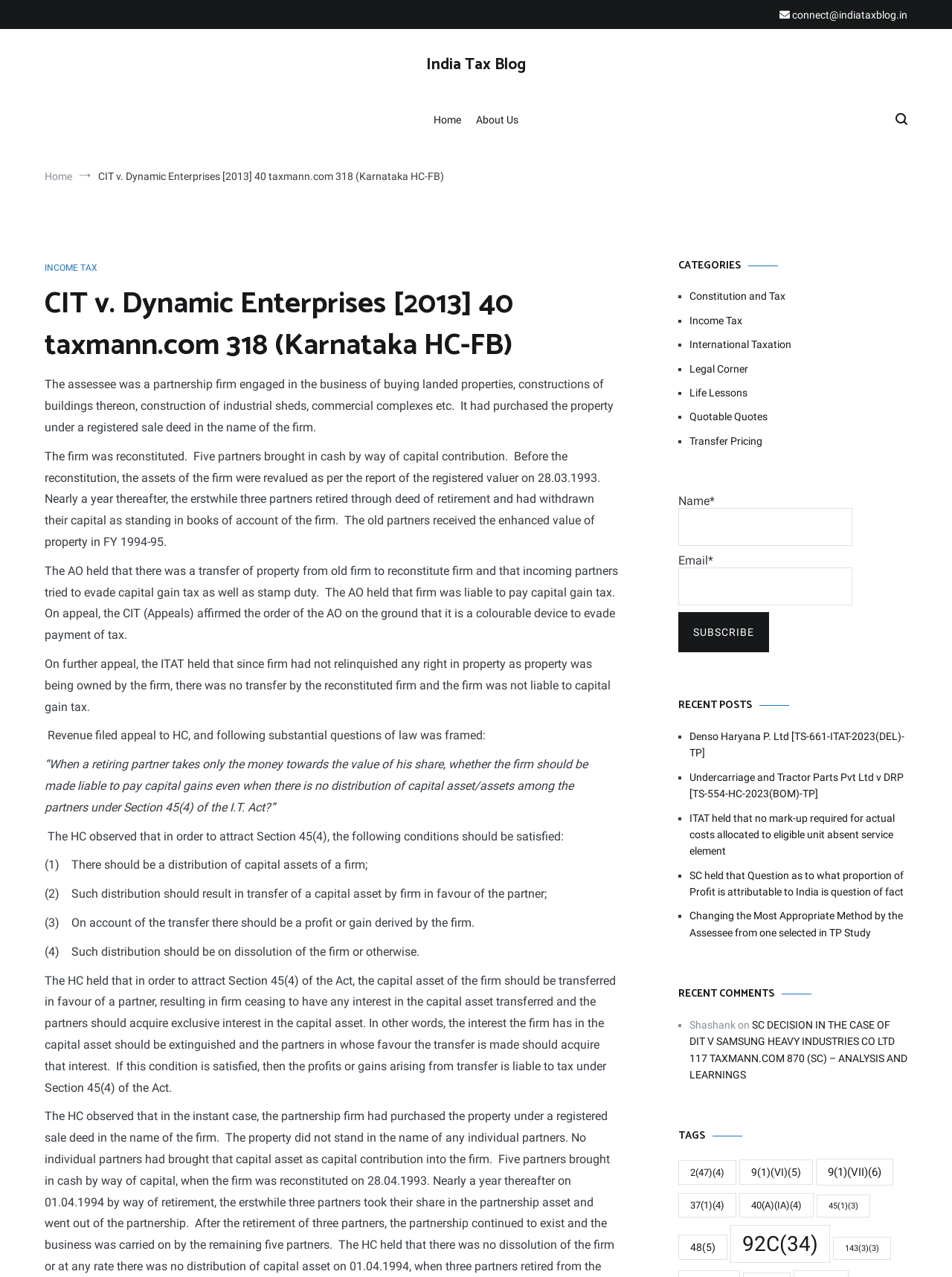Locate the bounding box coordinates of the clickable region to complete the following instruction: "Click on the 'Constitution and Tax' link."

[0.724, 0.226, 0.953, 0.239]